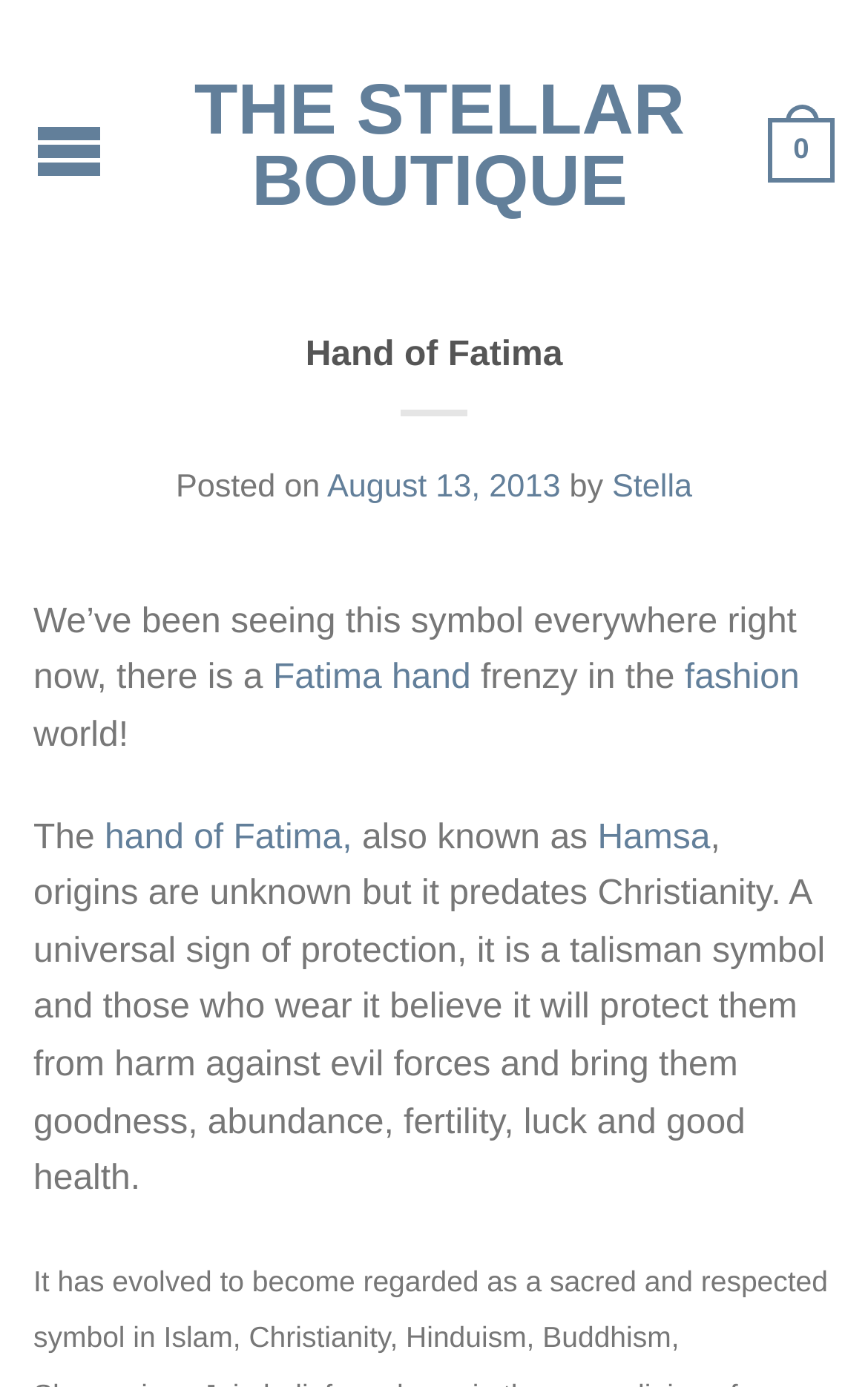Locate the bounding box coordinates of the clickable region to complete the following instruction: "Read the article posted on August 13, 2013."

[0.377, 0.339, 0.646, 0.365]